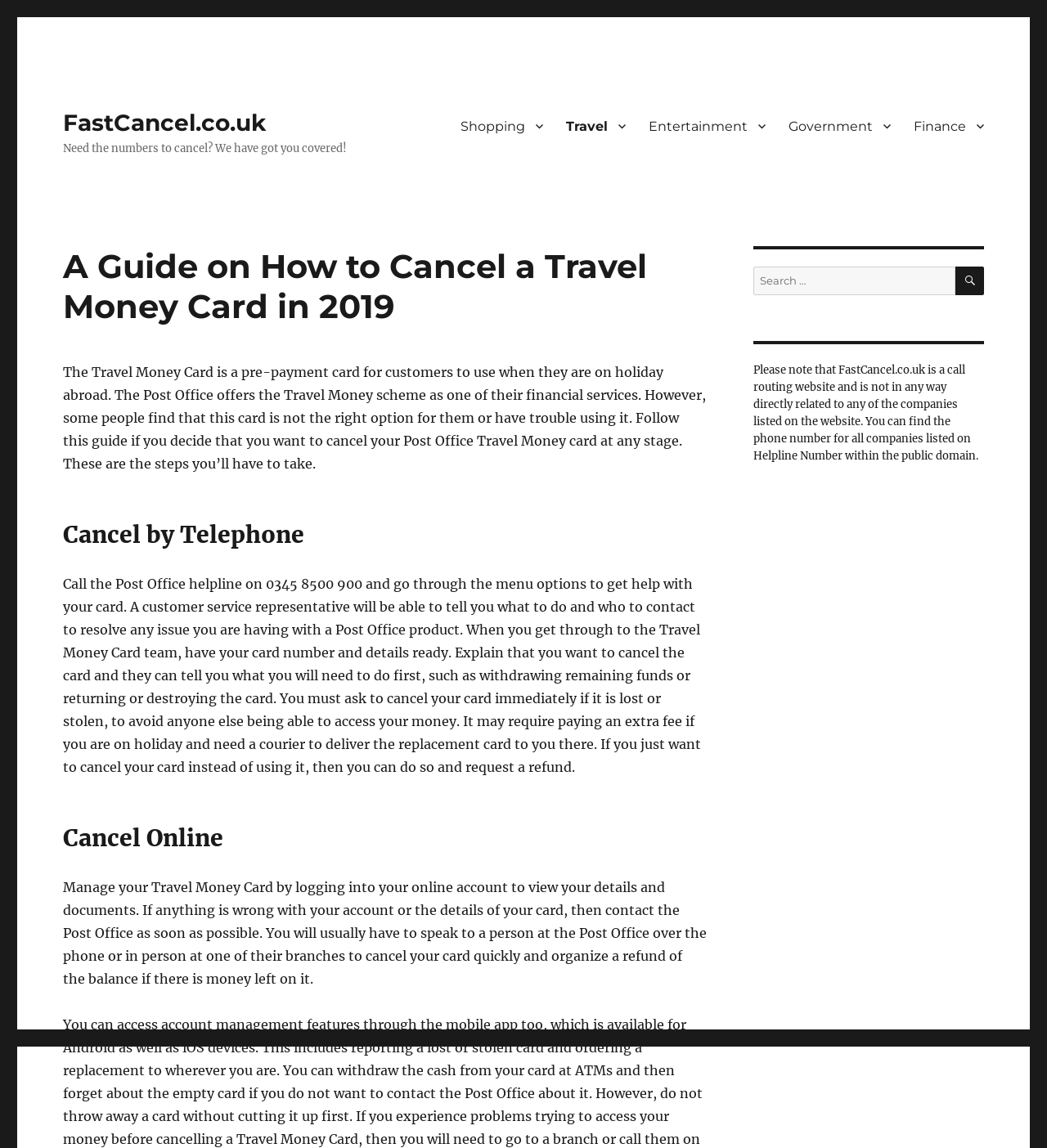Is FastCancel.co.uk directly related to the Post Office?
Look at the image and answer the question with a single word or phrase.

No